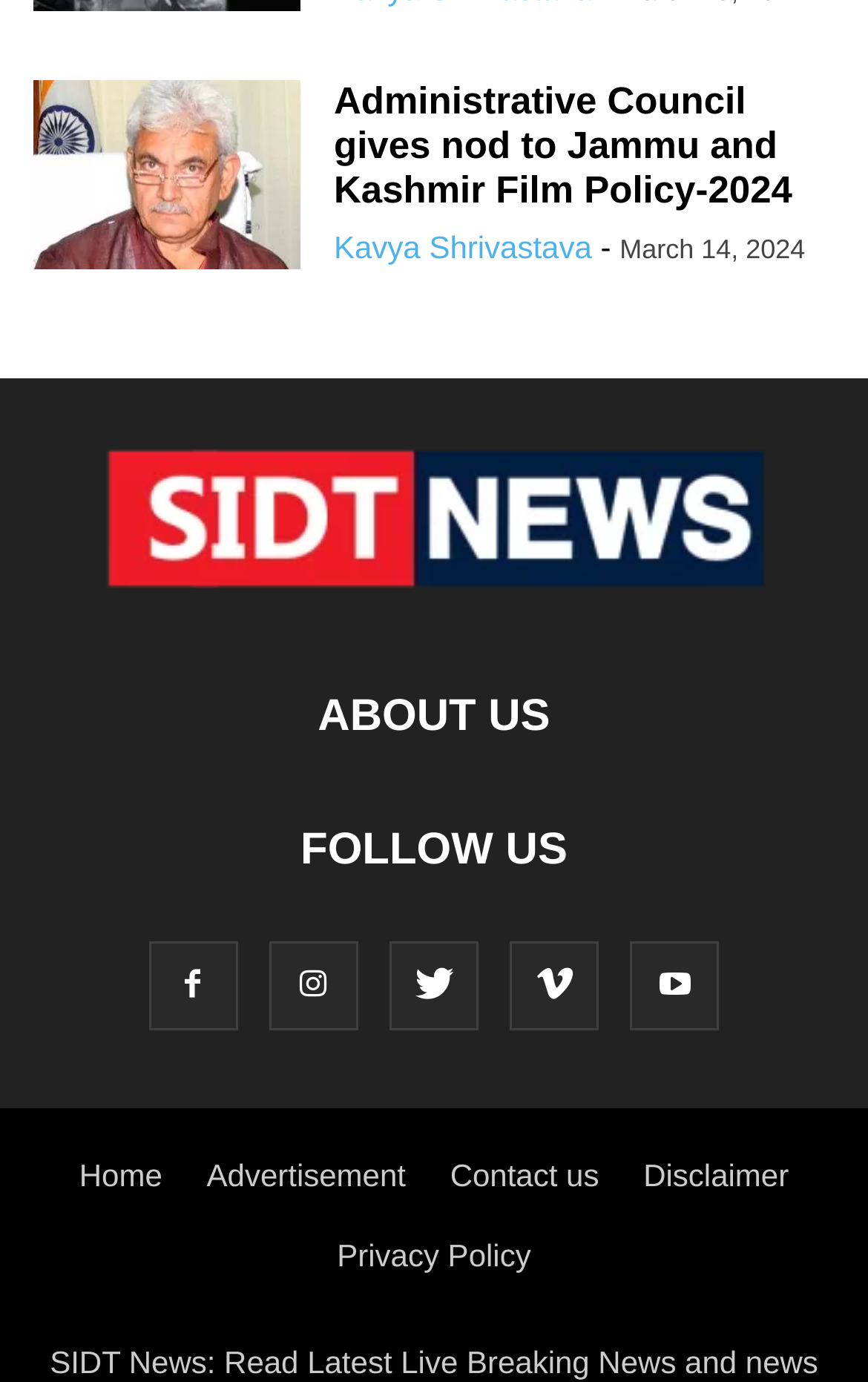How many social media links are available?
Please ensure your answer is as detailed and informative as possible.

I found the social media links by looking at the complementary element with the text 'FOLLOW US' and counted the number of link elements with icons below it, which are 5.